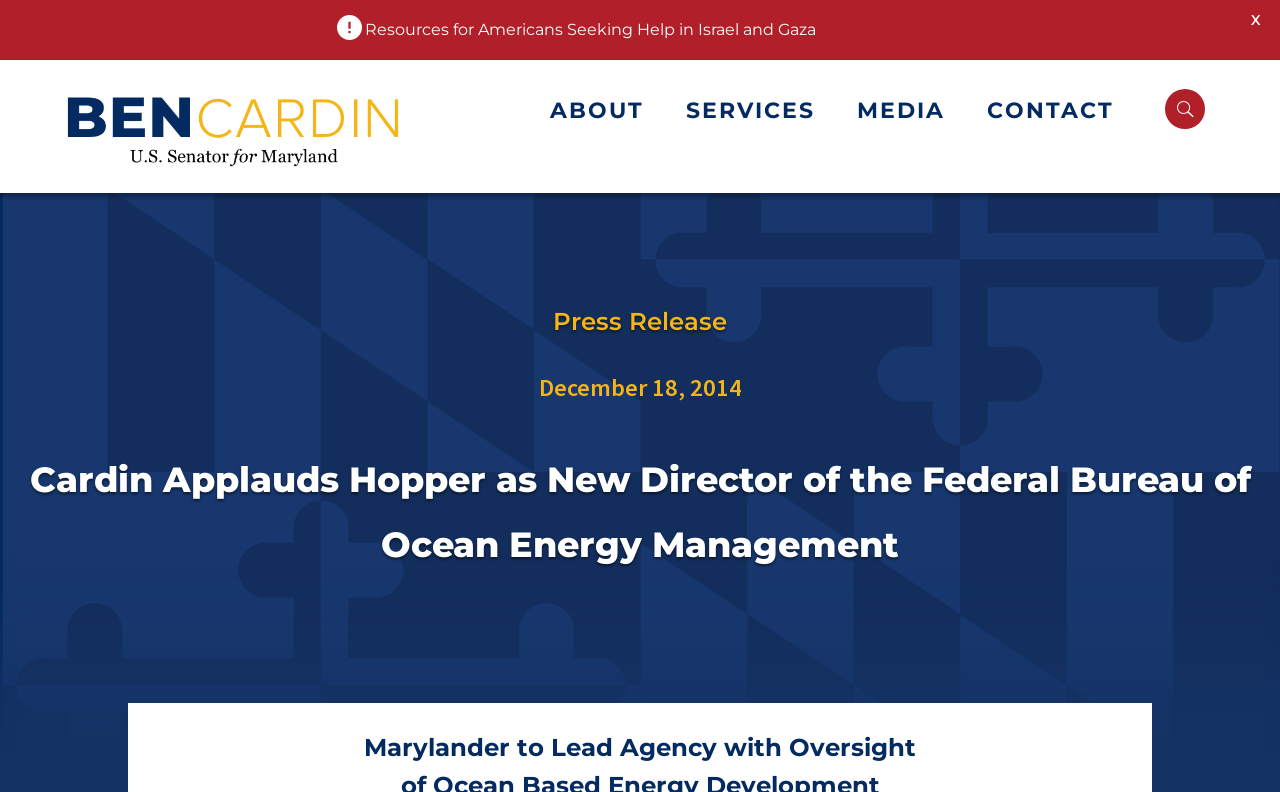Determine the bounding box for the described HTML element: "parent_node: ABOUT". Ensure the coordinates are four float numbers between 0 and 1 in the format [left, top, right, bottom].

[0.91, 0.112, 0.941, 0.163]